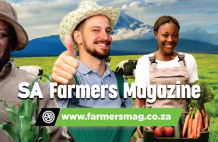Craft a descriptive caption that covers all aspects of the image.

The image promotes the "SA Farmers Magazine," featuring a vibrant agricultural scene. It showcases smiling individuals actively engaged in farming, highlighting the community spirit and dedication within the sector. A man in a straw hat gives a thumbs-up, embodying positivity and pride in his work, while a woman beside him holds fresh produce, reflecting the magazine’s focus on farming and agriculture. The background displays lush green fields and a distant mountain, emphasizing the natural beauty of the landscape. Below the title "SA Farmers Magazine," the website link "www.farmersmag.co.za" directs viewers to further explore this valuable resource for farmers and agriculture enthusiasts. This image encapsulates the essence of agricultural life, celebrating both the hard work and the fruits of labor.